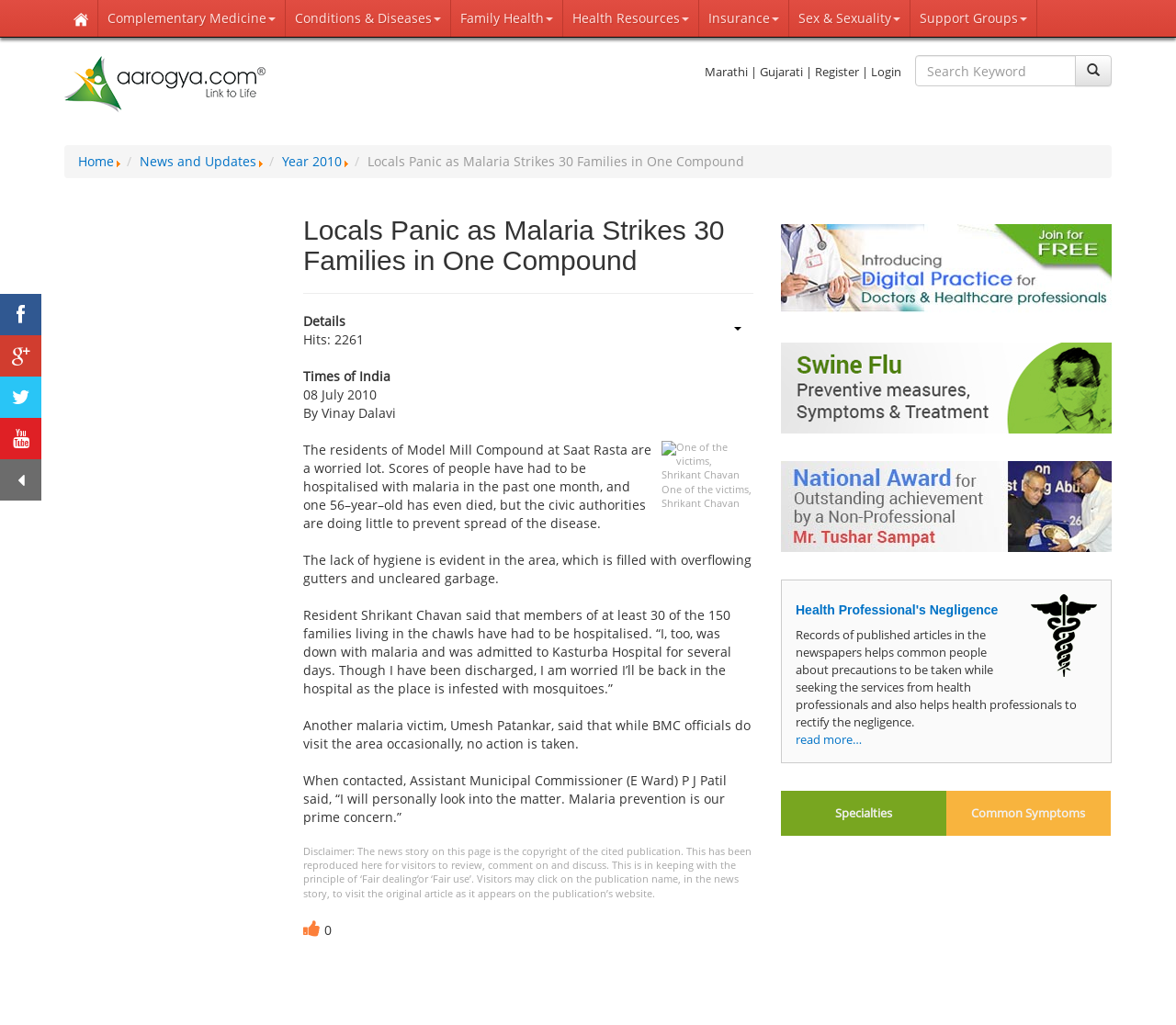Carefully examine the image and provide an in-depth answer to the question: What is the name of the hospital mentioned in the article?

The article mentions that one of the malaria victims, Shrikant Chavan, was admitted to Kasturba Hospital for several days.